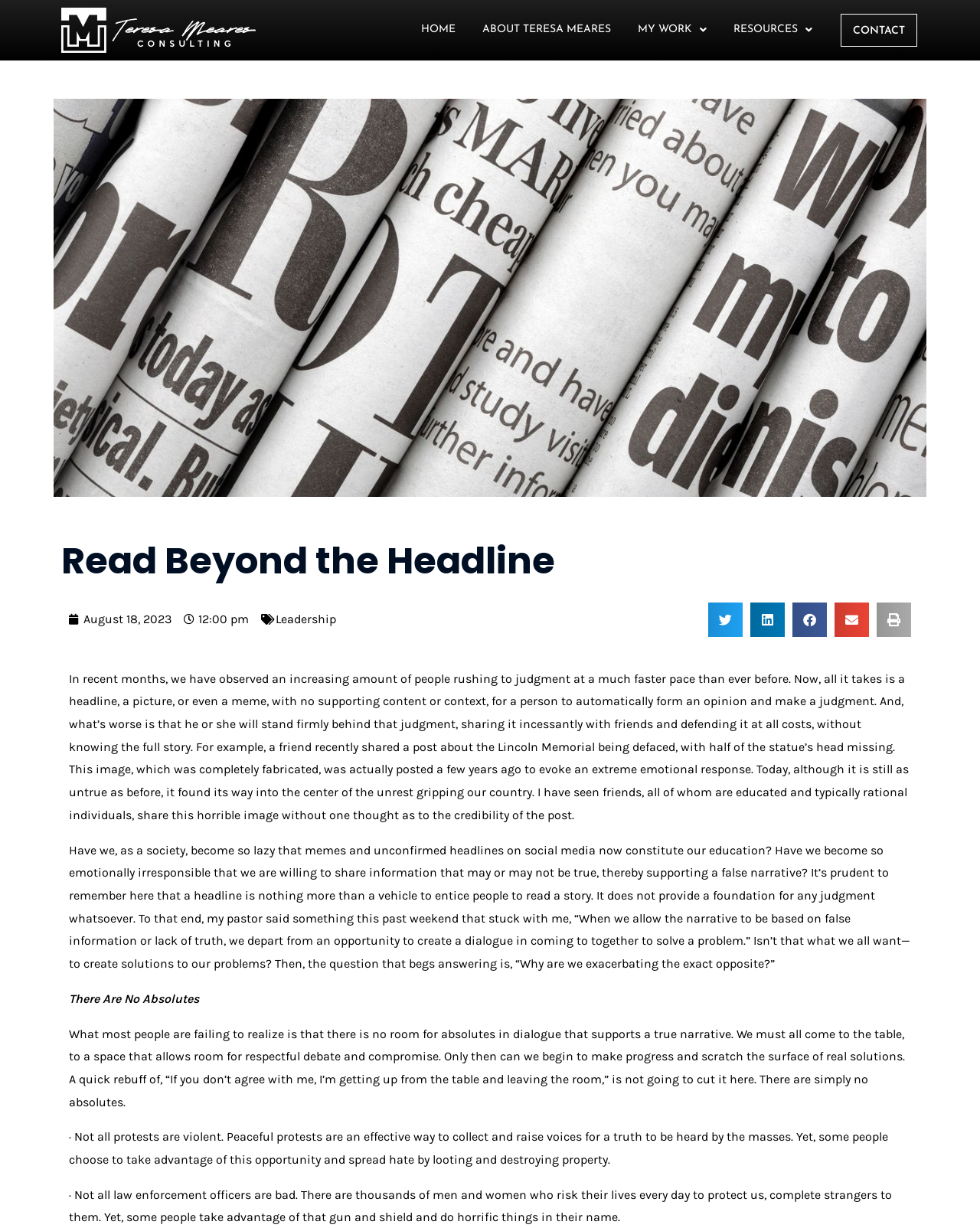Determine the bounding box coordinates of the clickable element necessary to fulfill the instruction: "Click on the ABOUT TERESA MEARES link". Provide the coordinates as four float numbers within the 0 to 1 range, i.e., [left, top, right, bottom].

[0.492, 0.015, 0.623, 0.034]